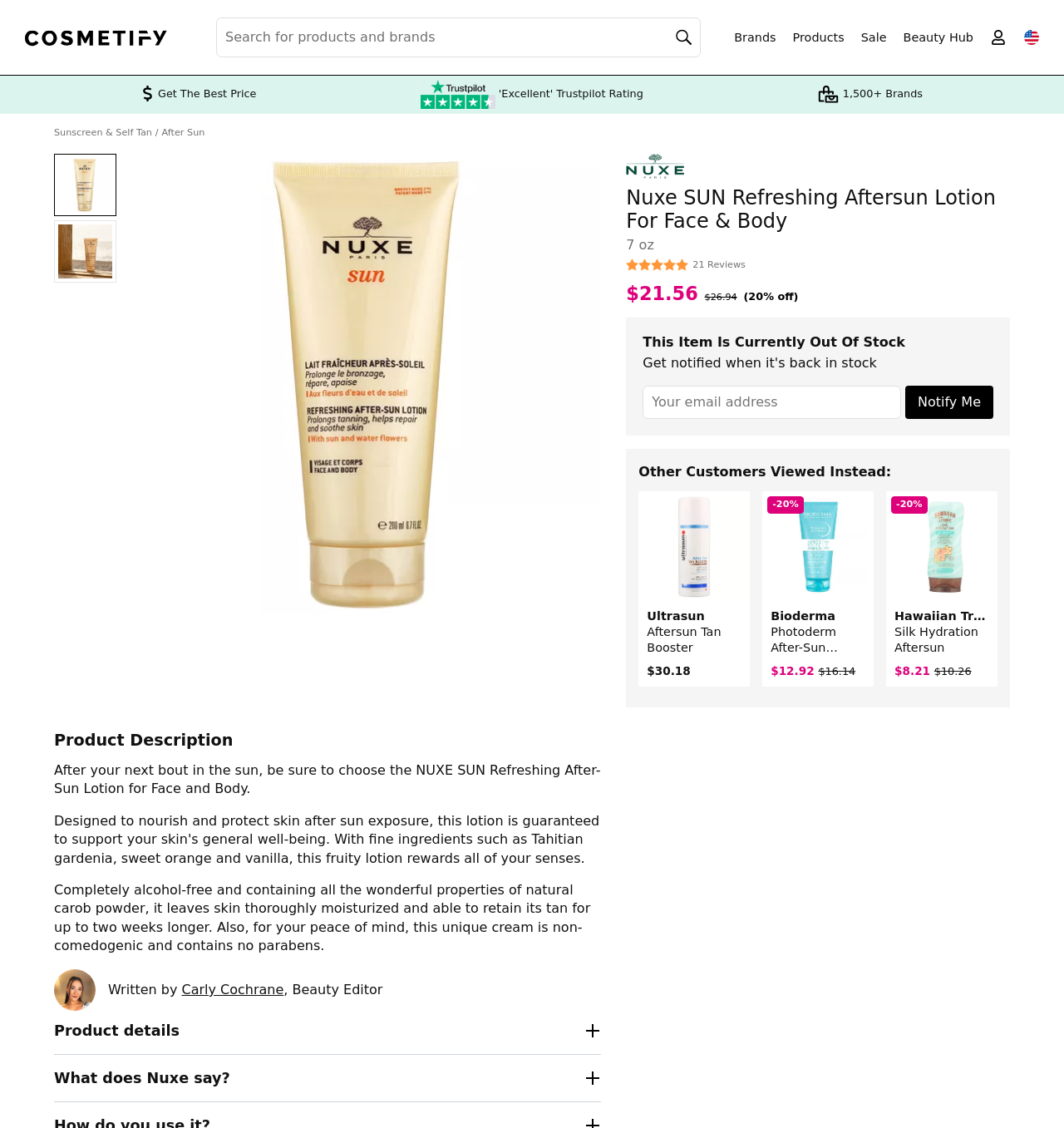Refer to the image and offer a detailed explanation in response to the question: How many reviews does the product have?

I found the number of reviews by looking at the StaticText '21 Reviews' which is located below the product name.